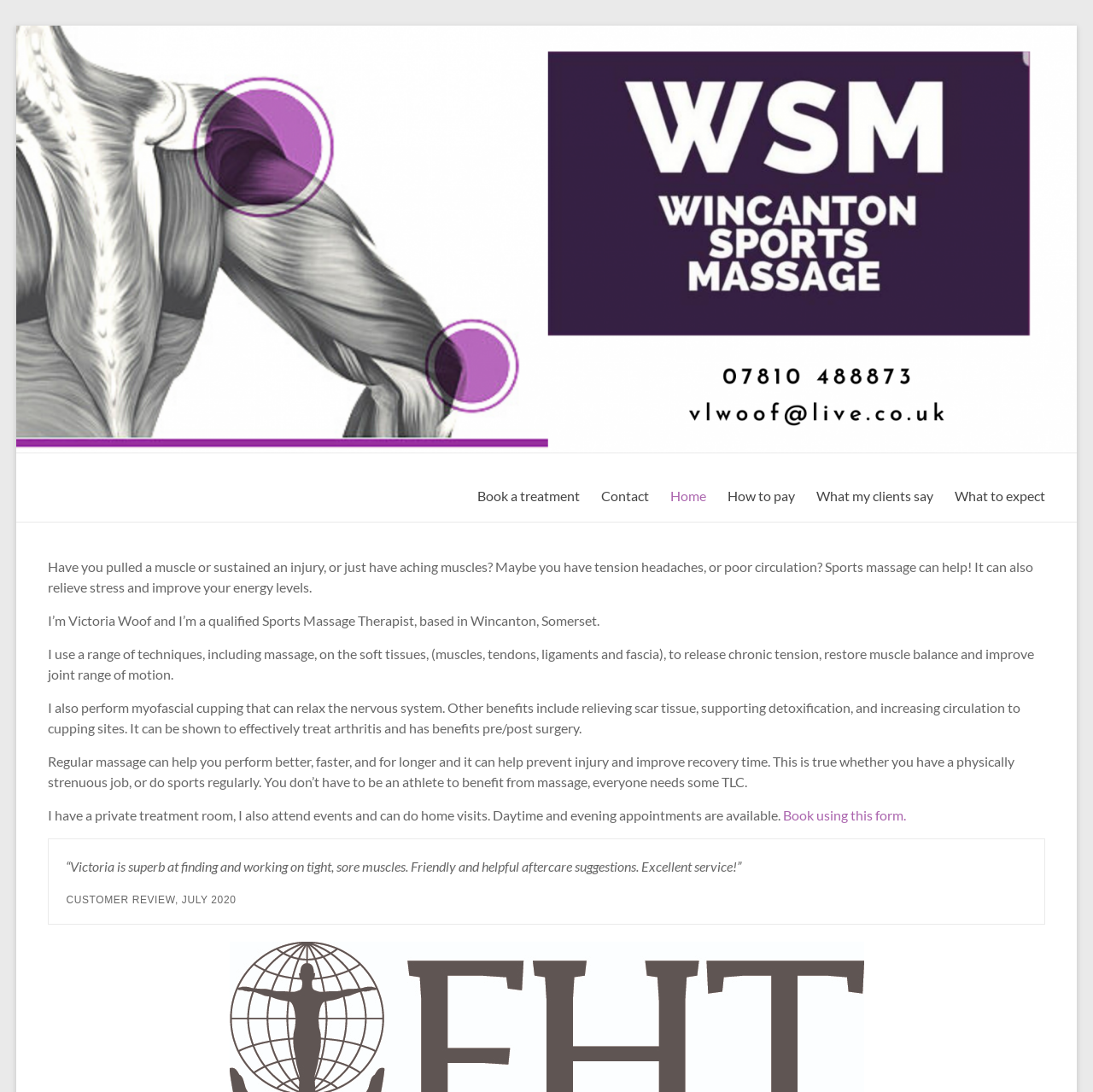Identify the bounding box for the UI element described as: "How to pay". Ensure the coordinates are four float numbers between 0 and 1, formatted as [left, top, right, bottom].

[0.665, 0.442, 0.727, 0.466]